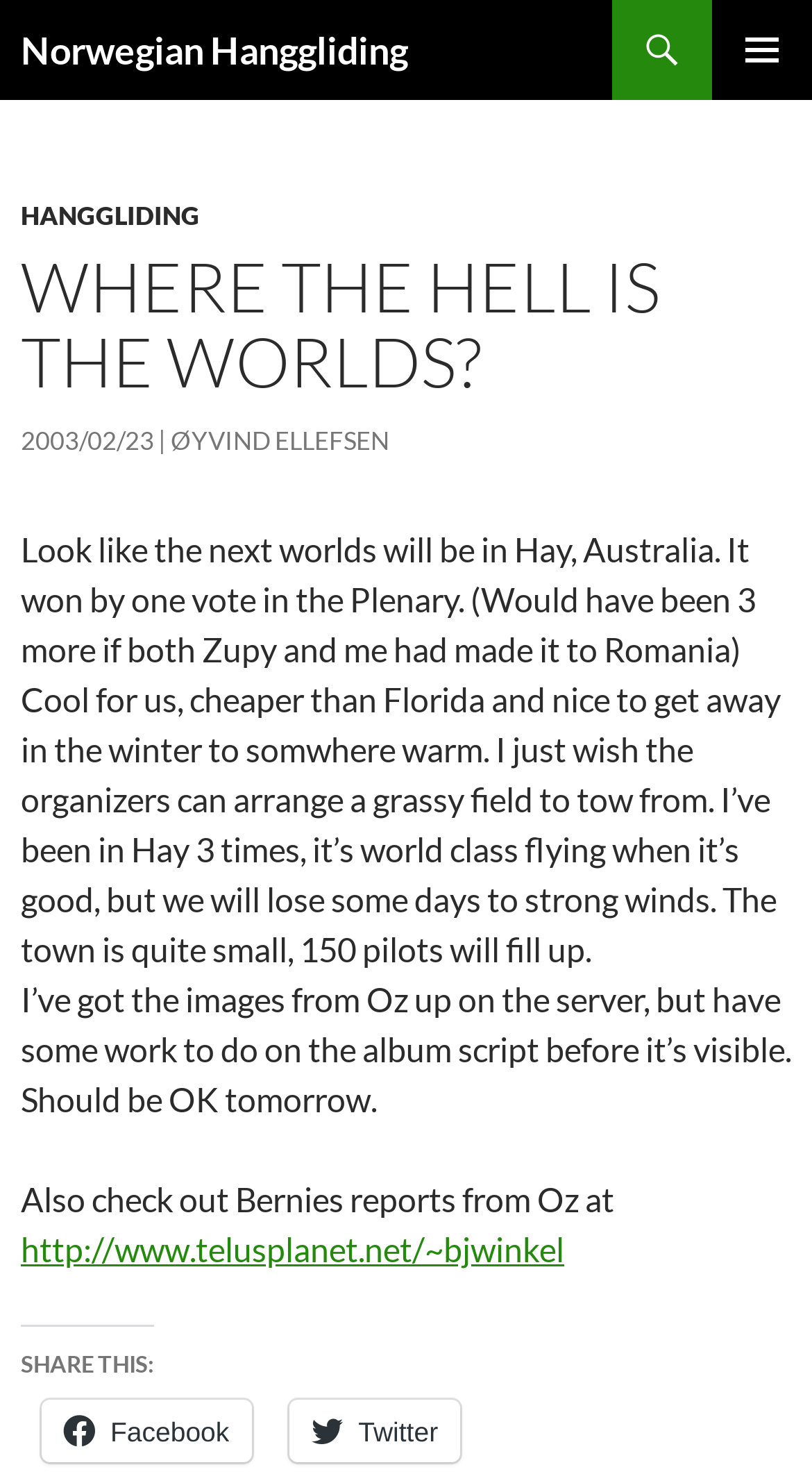How many social media platforms are available for sharing?
We need a detailed and meticulous answer to the question.

I counted the number of social media platforms available for sharing by looking at the links ' Facebook' and ' Twitter' which suggests that there are two platforms available.